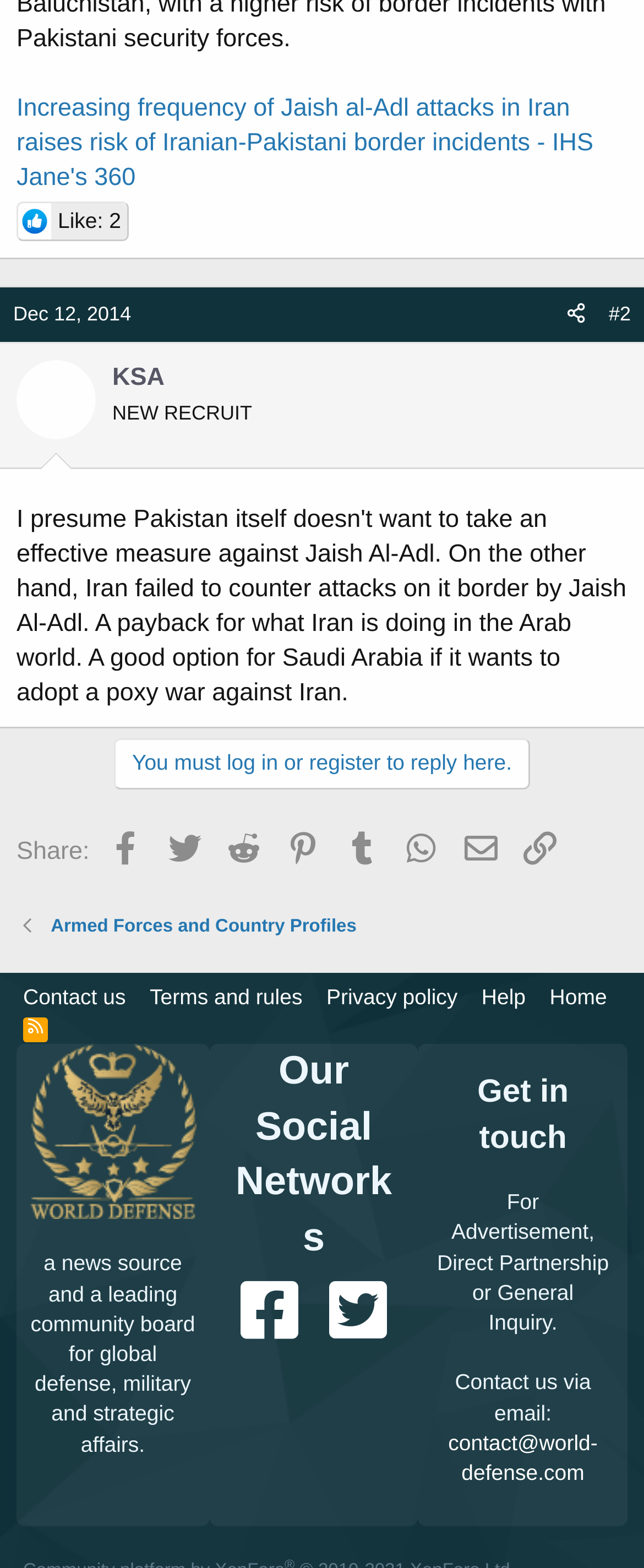Kindly determine the bounding box coordinates of the area that needs to be clicked to fulfill this instruction: "Contact the website via email".

[0.696, 0.912, 0.928, 0.947]